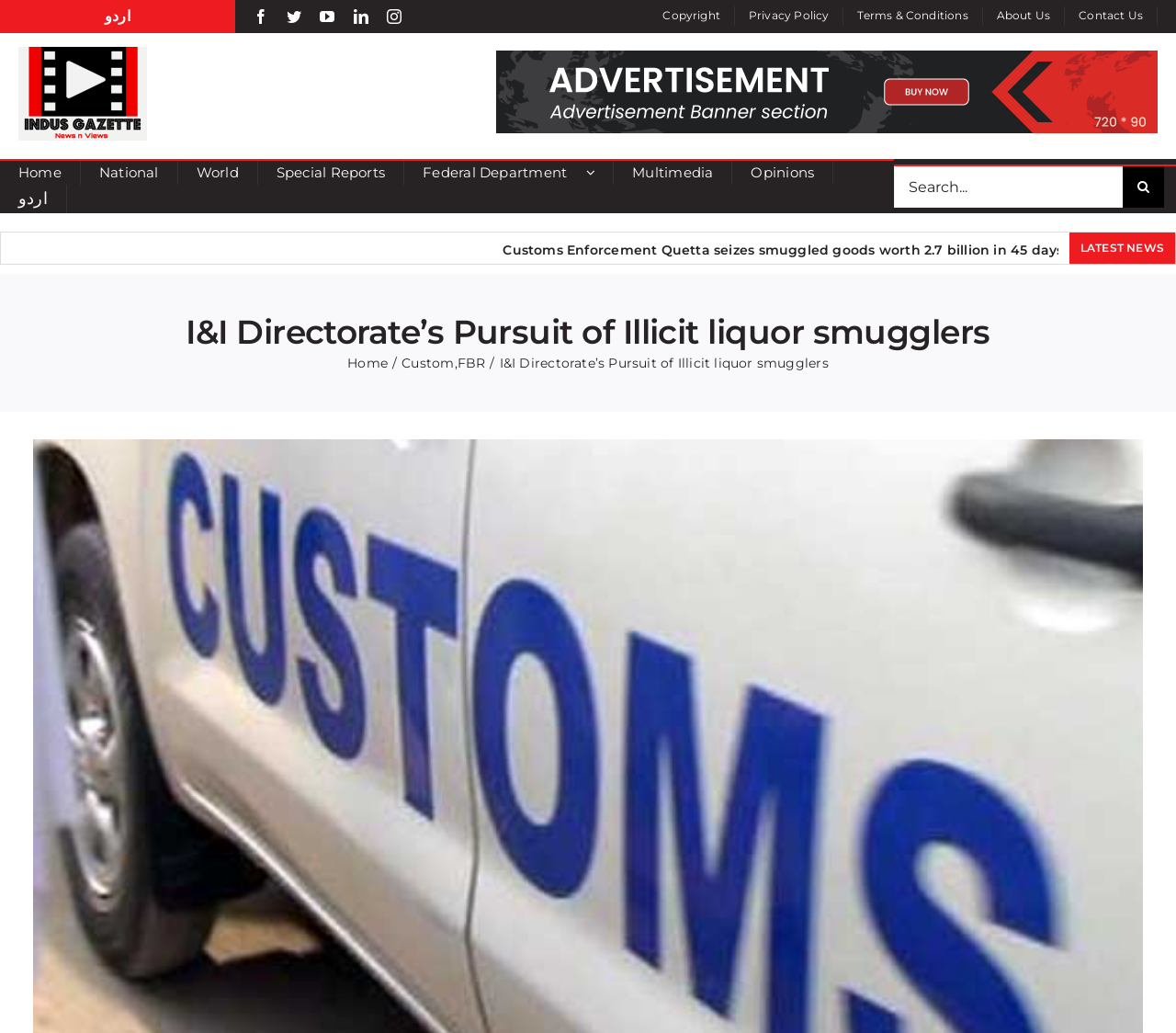Specify the bounding box coordinates of the element's area that should be clicked to execute the given instruction: "Go to home page". The coordinates should be four float numbers between 0 and 1, i.e., [left, top, right, bottom].

[0.295, 0.343, 0.33, 0.359]